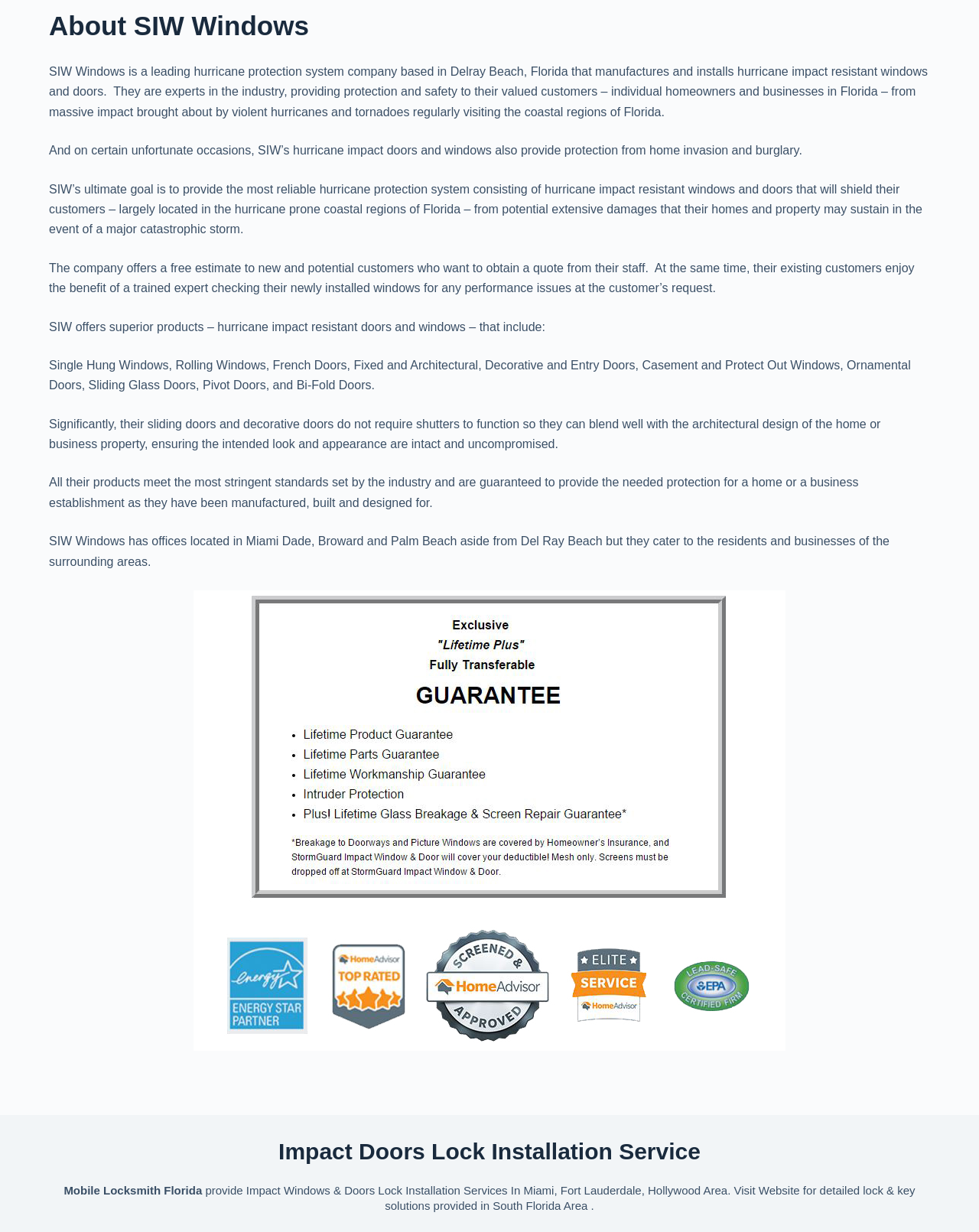Determine the bounding box coordinates for the UI element matching this description: "Visit Website".

[0.75, 0.961, 0.817, 0.971]